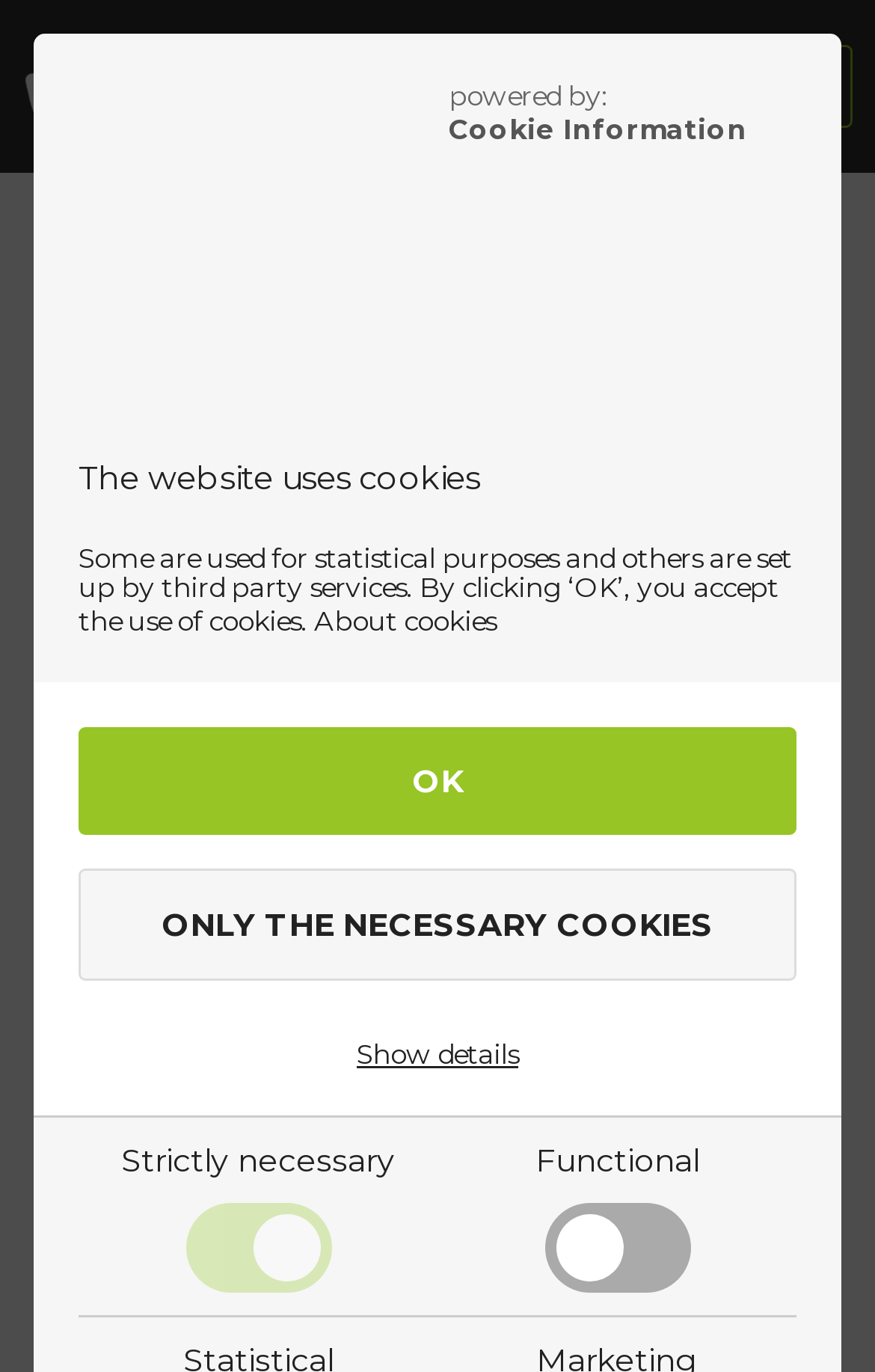Determine the bounding box coordinates for the area that needs to be clicked to fulfill this task: "Click the 'OK' button". The coordinates must be given as four float numbers between 0 and 1, i.e., [left, top, right, bottom].

[0.09, 0.529, 0.91, 0.608]